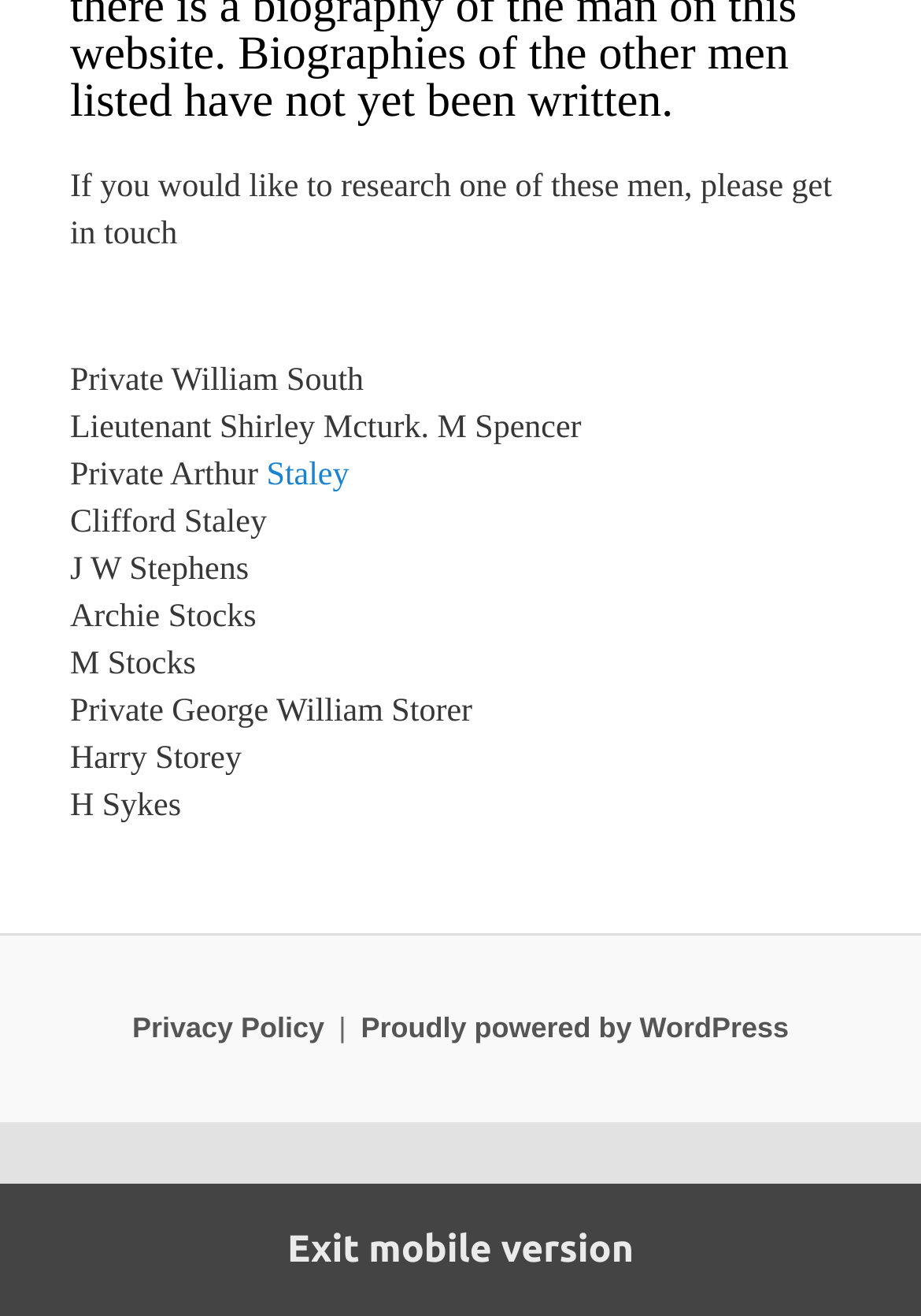Using the element description provided, determine the bounding box coordinates in the format (top-left x, top-left y, bottom-right x, bottom-right y). Ensure that all values are floating point numbers between 0 and 1. Element description: Staley

[0.289, 0.349, 0.379, 0.376]